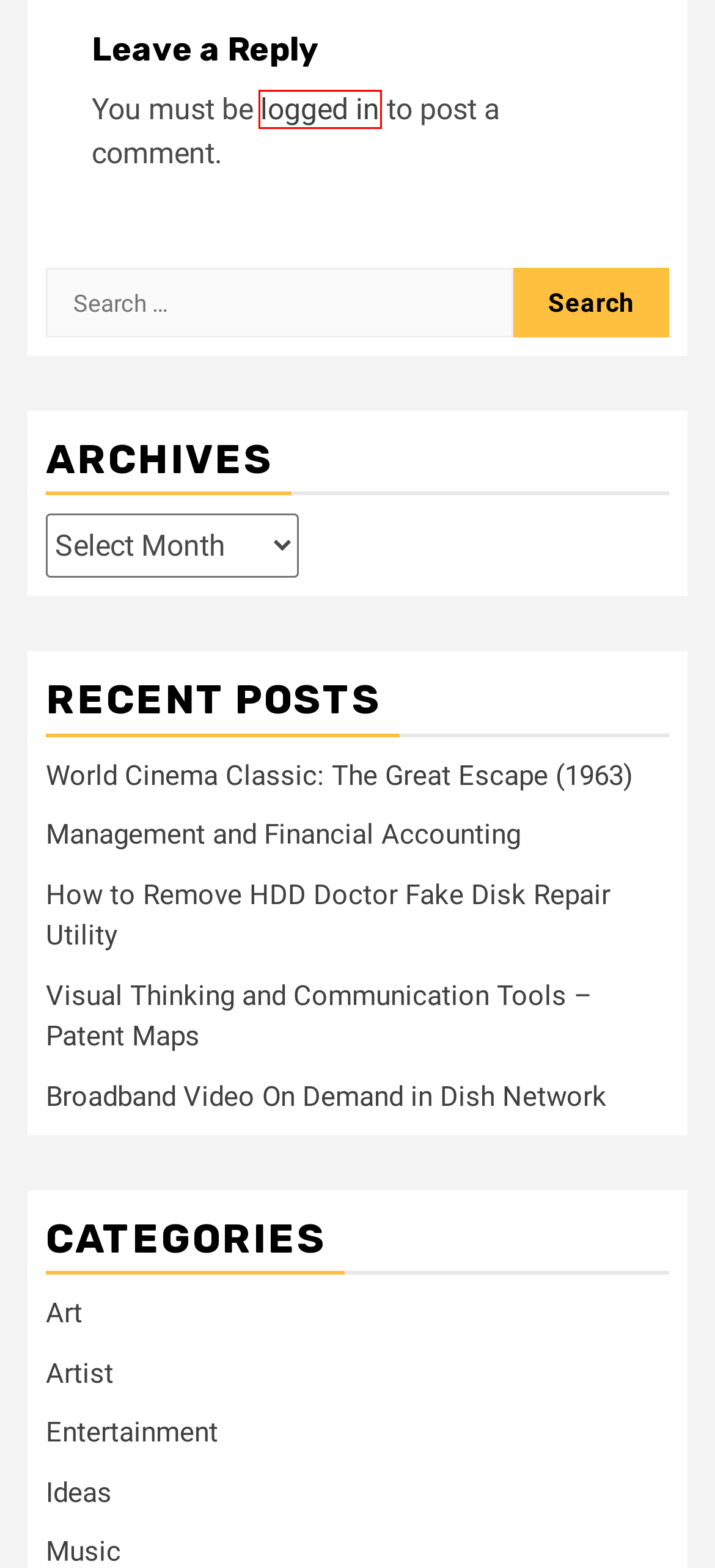You are provided a screenshot of a webpage featuring a red bounding box around a UI element. Choose the webpage description that most accurately represents the new webpage after clicking the element within the red bounding box. Here are the candidates:
A. Ideas – Highandright
B. World Cinema Classic: The Great Escape (1963) – Highandright
C. Art – Highandright
D. Log In ‹ Highandright — WordPress
E. Visual Thinking and Communication Tools – Patent Maps – Highandright
F. Artist – Highandright
G. Entertainment – Highandright
H. Management and Financial Accounting – Highandright

D